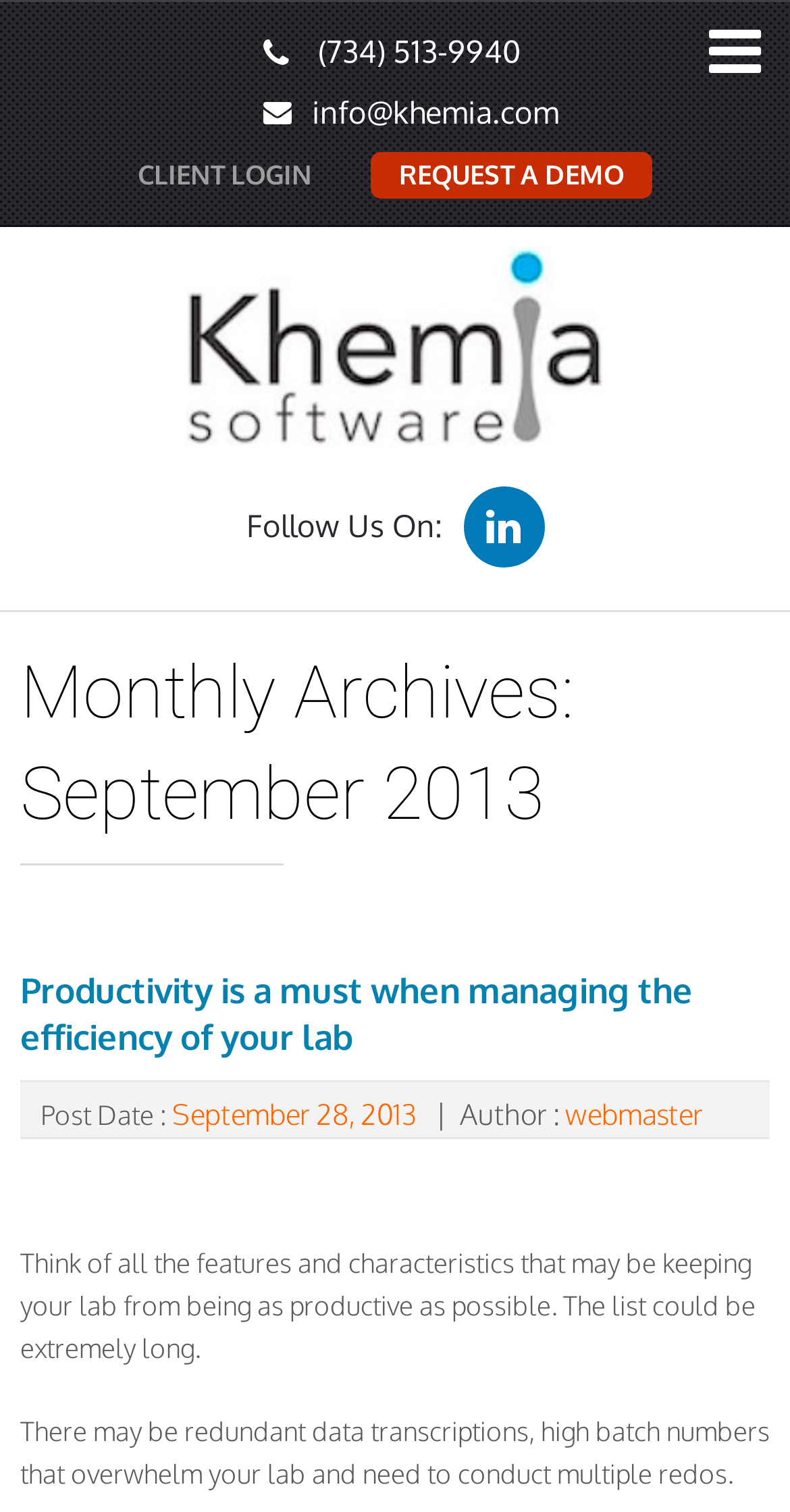Carefully examine the image and provide an in-depth answer to the question: What is the login option for clients?

I found the login option by looking at the link element with the text 'CLIENT LOGIN' which is located at the top of the webpage.